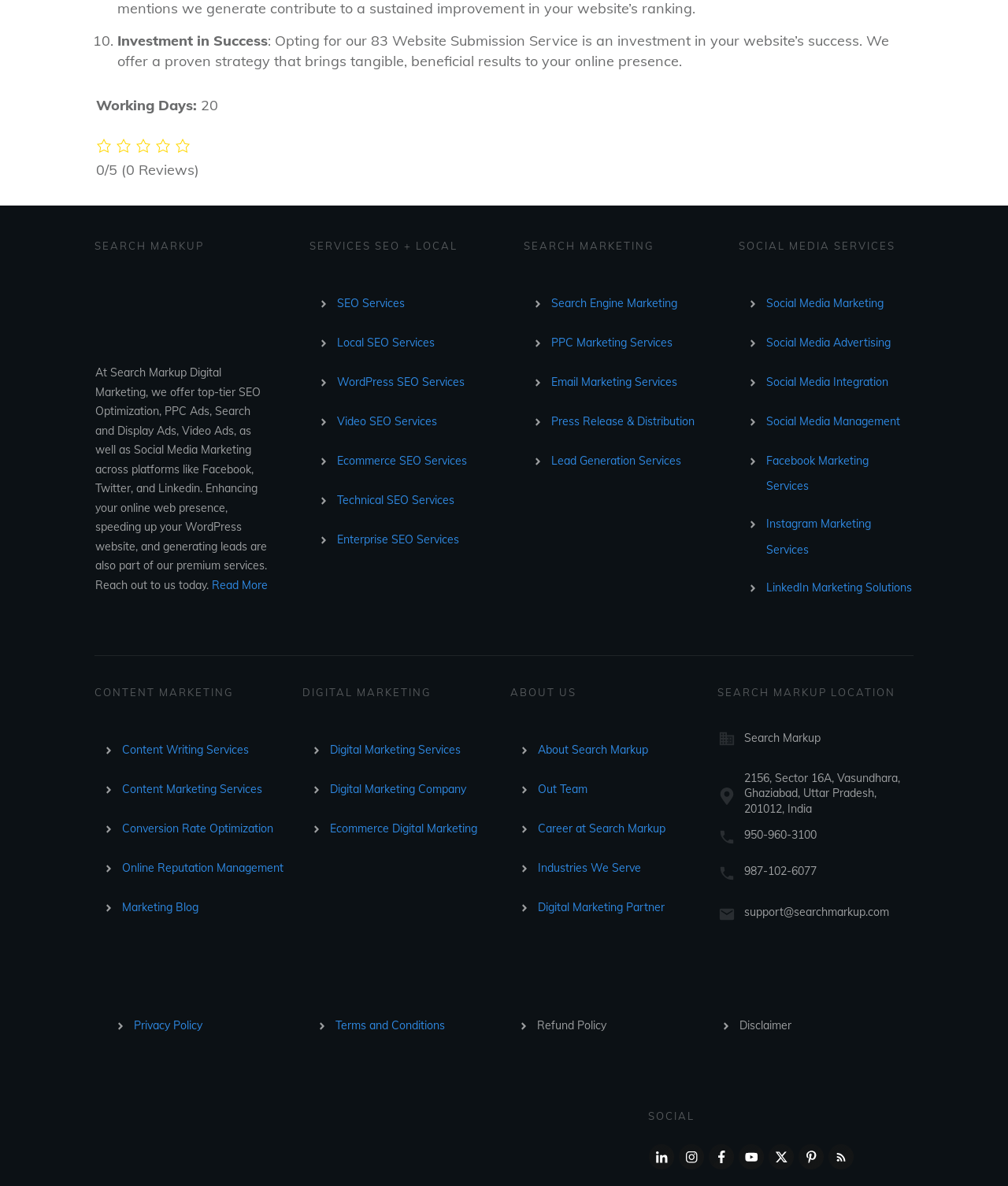Could you provide the bounding box coordinates for the portion of the screen to click to complete this instruction: "Click on 'SEO Services'"?

[0.334, 0.25, 0.401, 0.262]